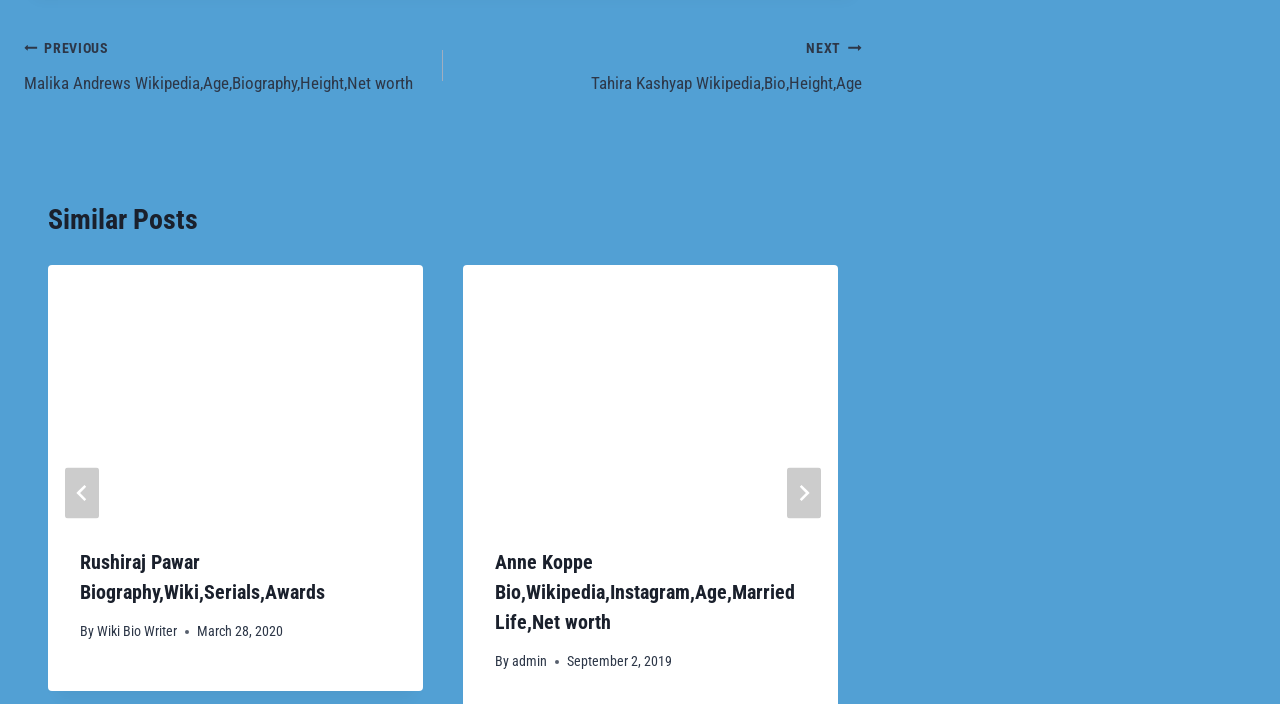Find the bounding box coordinates for the HTML element specified by: "NextContinue Tahira Kashyap Wikipedia,Bio,Height,Age".

[0.346, 0.049, 0.673, 0.138]